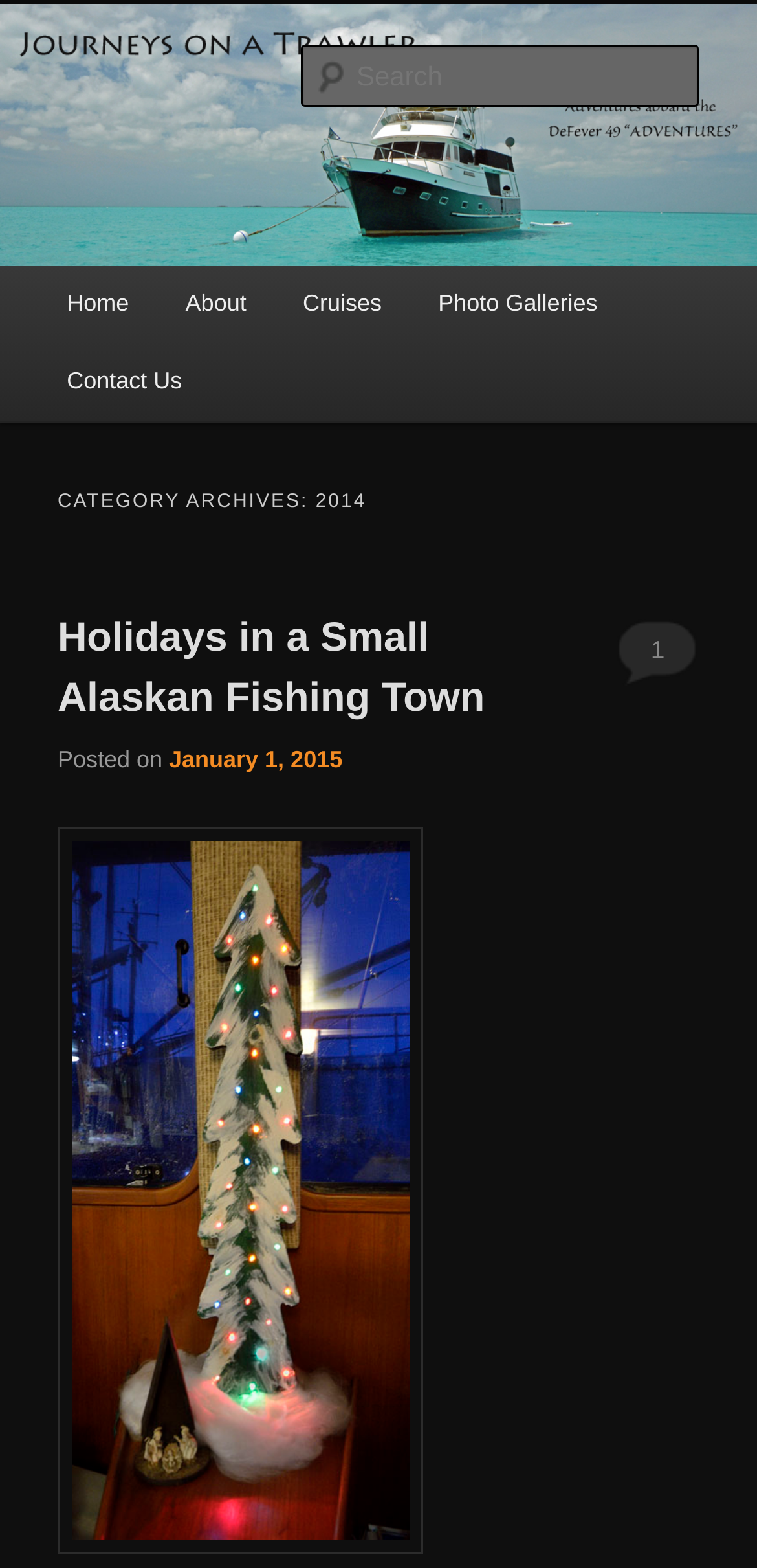Please provide the bounding box coordinates for the UI element as described: "January 1, 2015". The coordinates must be four floats between 0 and 1, represented as [left, top, right, bottom].

[0.223, 0.475, 0.452, 0.493]